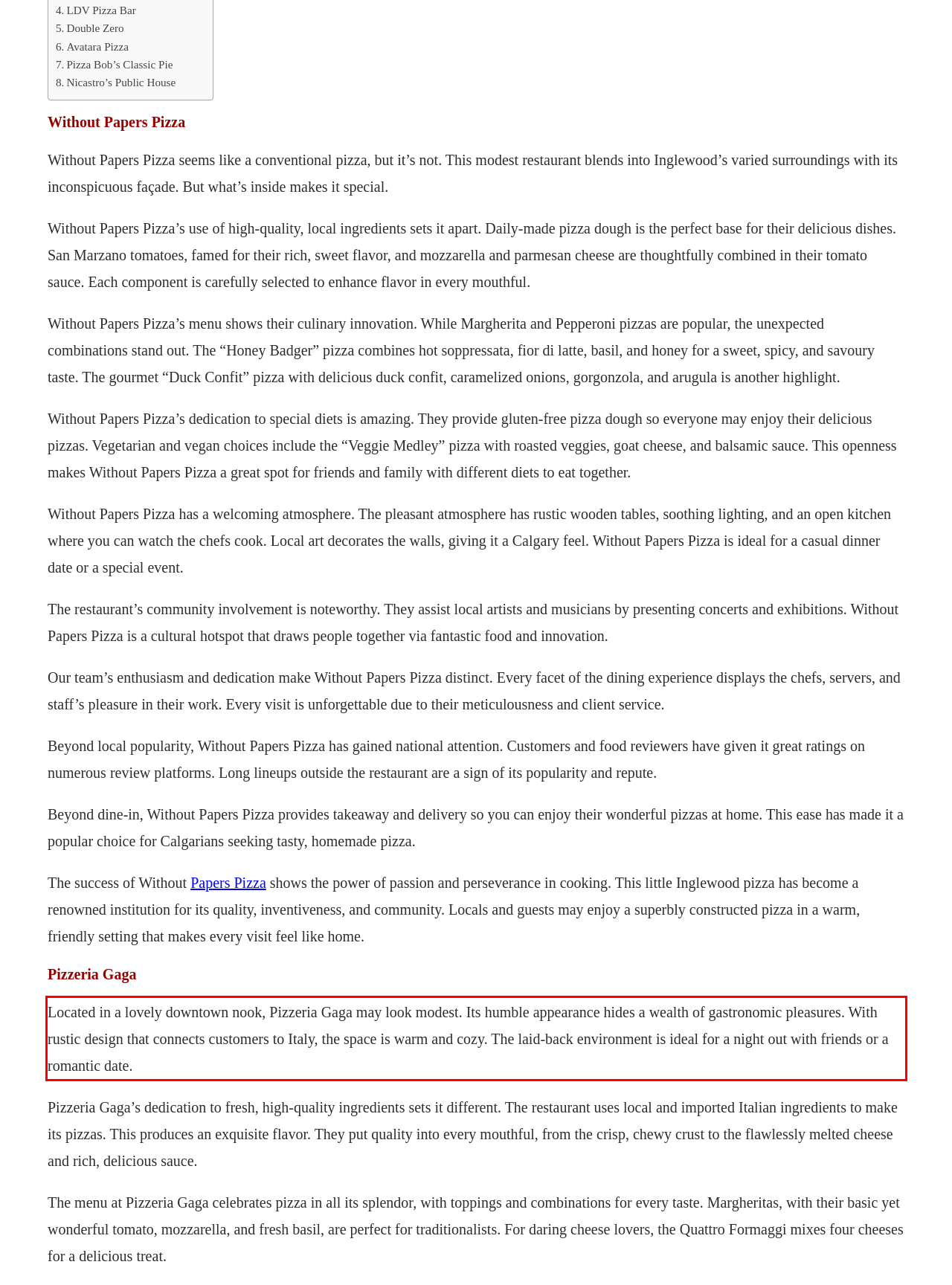Identify the red bounding box in the webpage screenshot and perform OCR to generate the text content enclosed.

Located in a lovely downtown nook, Pizzeria Gaga may look modest. Its humble appearance hides a wealth of gastronomic pleasures. With rustic design that connects customers to Italy, the space is warm and cozy. The laid-back environment is ideal for a night out with friends or a romantic date.